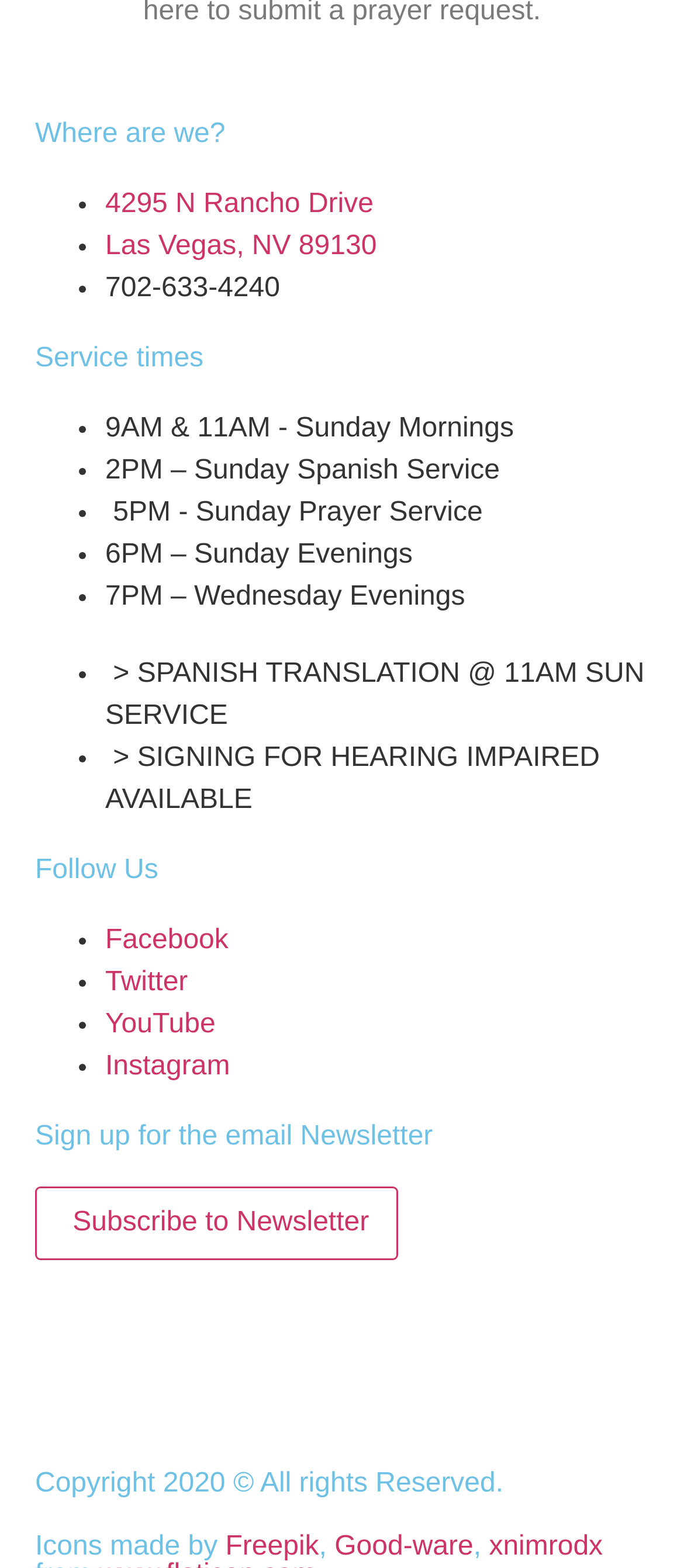How many service times are listed?
Refer to the image and answer the question using a single word or phrase.

7